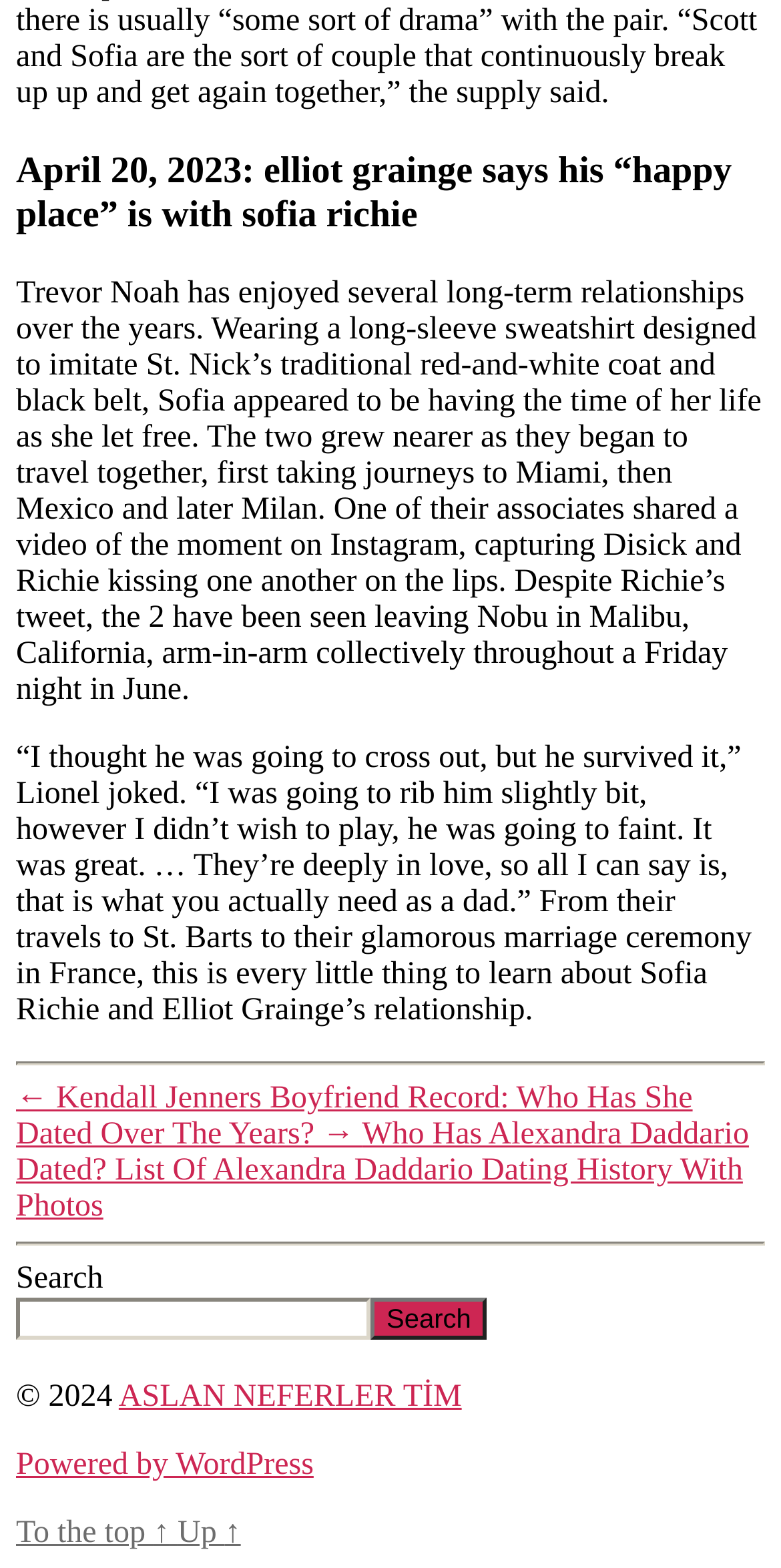Can you pinpoint the bounding box coordinates for the clickable element required for this instruction: "Click on the heart icon"? The coordinates should be four float numbers between 0 and 1, i.e., [left, top, right, bottom].

None